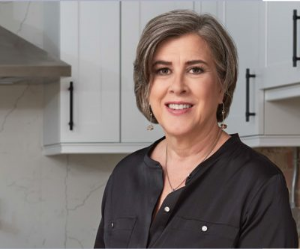Capture every detail in the image and describe it fully.

The image features a woman with short, styled gray hair, wearing a black button-up blouse with a subtle sheen. She is smiling confidently and standing in a modern kitchen setting, characterized by sleek cabinets and light-colored countertops. The ambiance of the kitchen conveys a blend of warmth and contemporary design, hinting at functionality and aesthetic appeal. 

The accompanying text introduces the woman as Amparo Findlay, a residential designer based in Cambridge with extensive industry experience. Amparo focuses on enhancing the lifestyles of busy professionals by creating beautiful and functional spaces. Her commitment to meaningful design is evident in her ability to develop impactful interiors that harmonize classic style with contemporary vision. 

Amparo is also noted for her strong communication skills, ensuring clients remain engaged in the design process, and for her understanding of construction, which allows her to balance budget considerations with timely project execution.